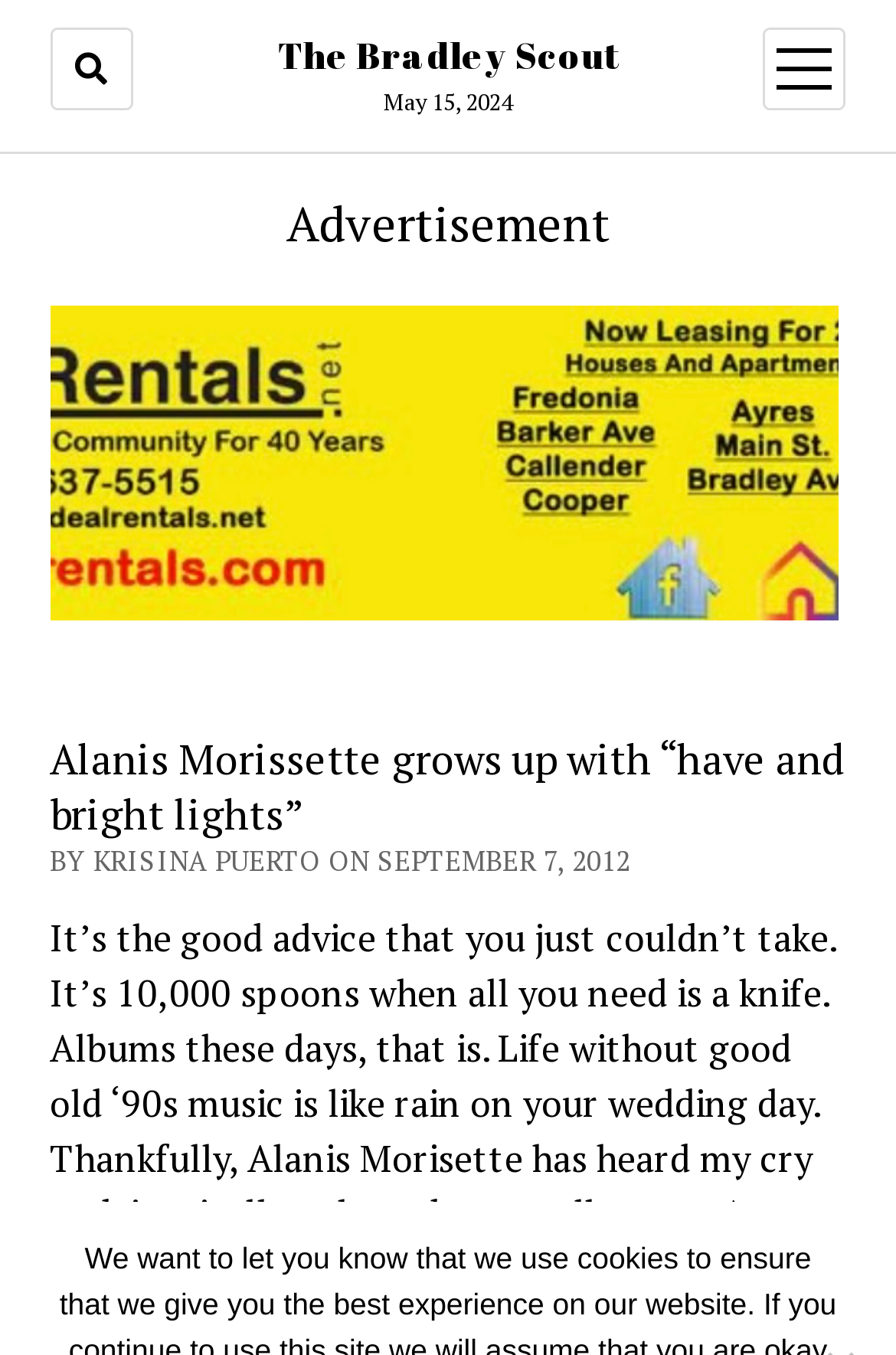Please examine the image and answer the question with a detailed explanation:
What is the date of the article?

I found the date of the article by looking at the static text element that says 'BY KRISINA PUERTO ON SEPTEMBER 7, 2012' which is located below the heading 'Alanis Morissette grows up with “have and bright lights”'.